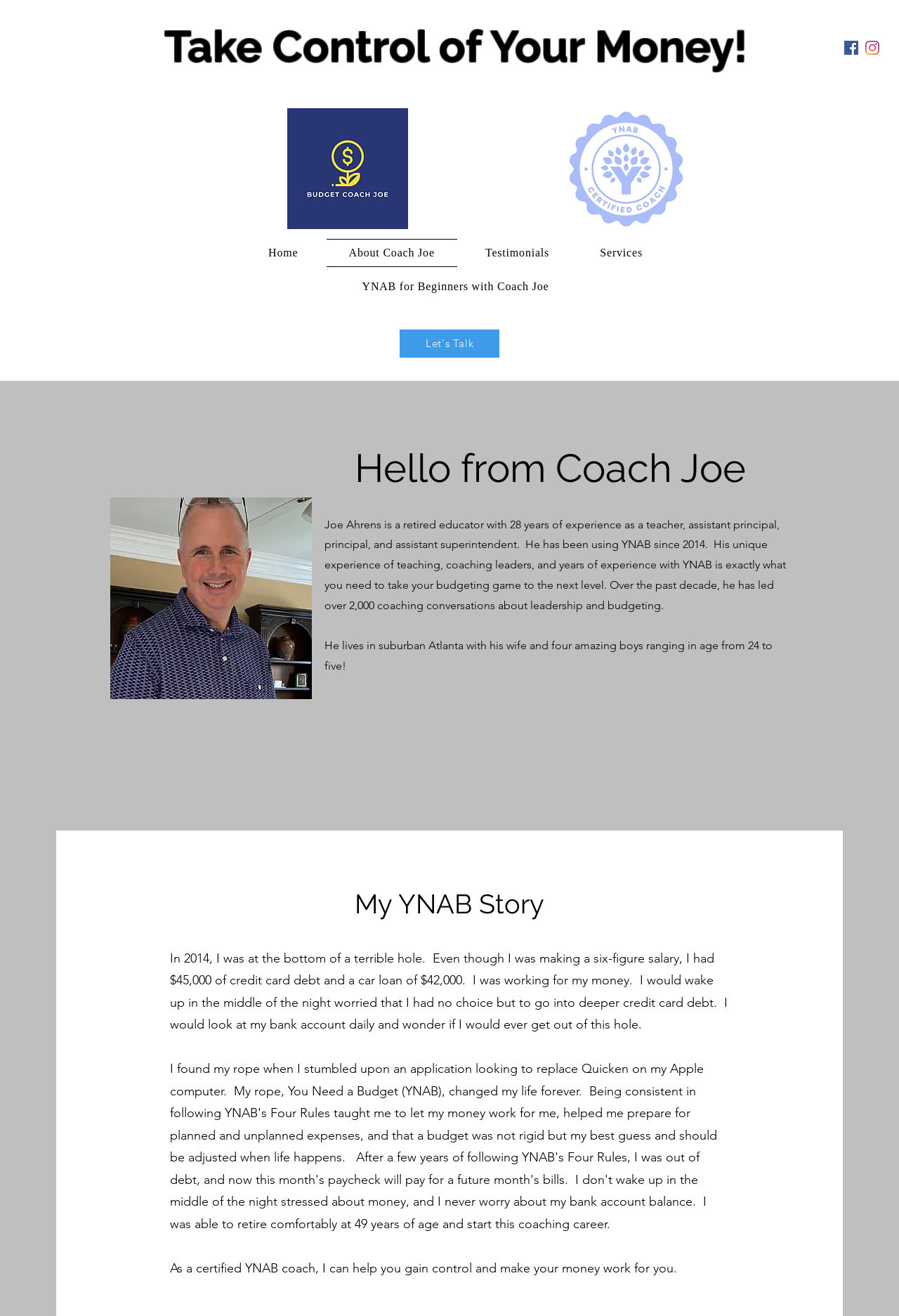What is the profession of Coach Joe?
Kindly offer a comprehensive and detailed response to the question.

Based on the webpage, Coach Joe is a retired educator with 28 years of experience as a teacher, assistant principal, principal, and assistant superintendent.